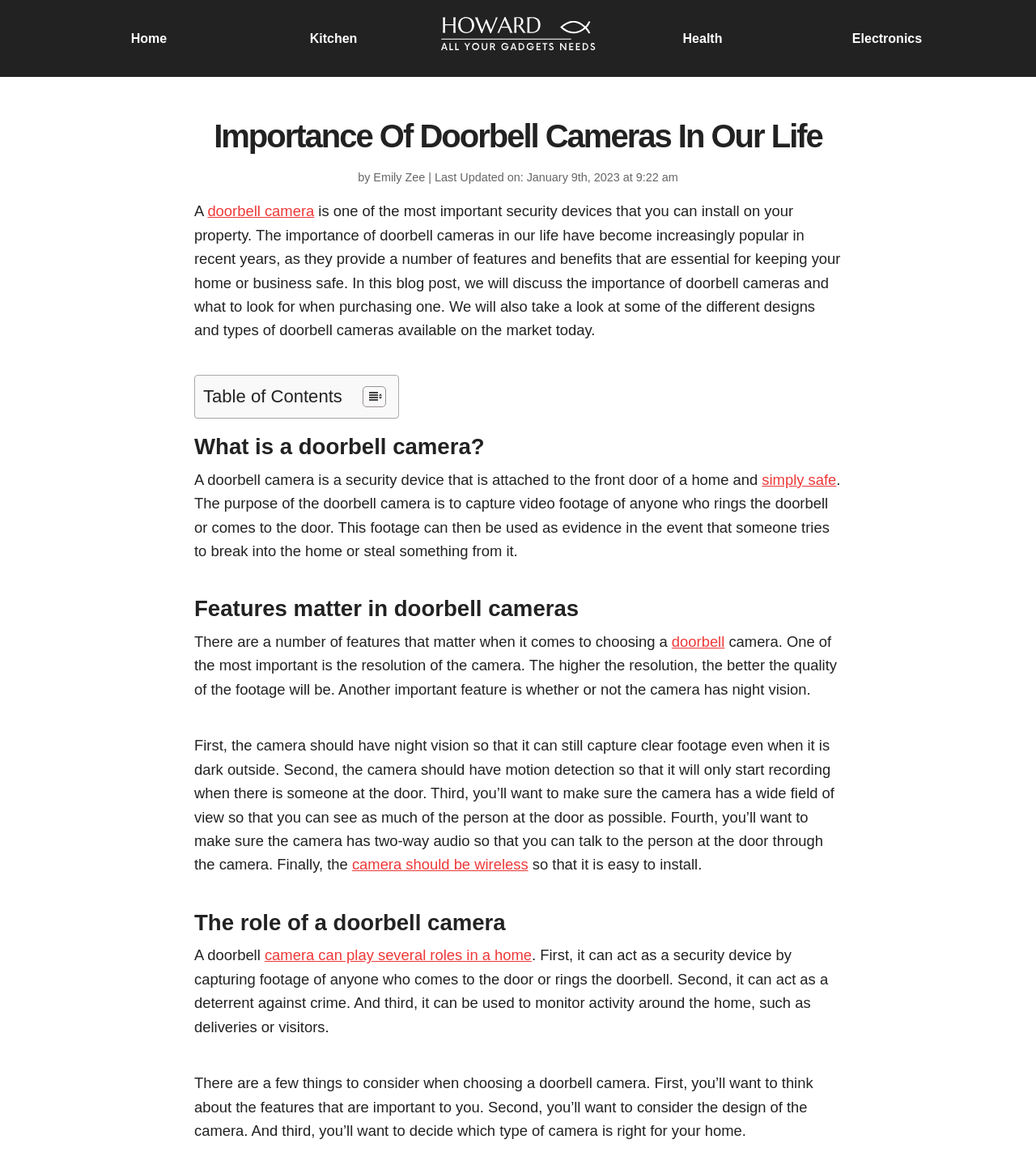Identify the bounding box coordinates of the element that should be clicked to fulfill this task: "Click the 'doorbell camera' link". The coordinates should be provided as four float numbers between 0 and 1, i.e., [left, top, right, bottom].

[0.2, 0.174, 0.303, 0.188]